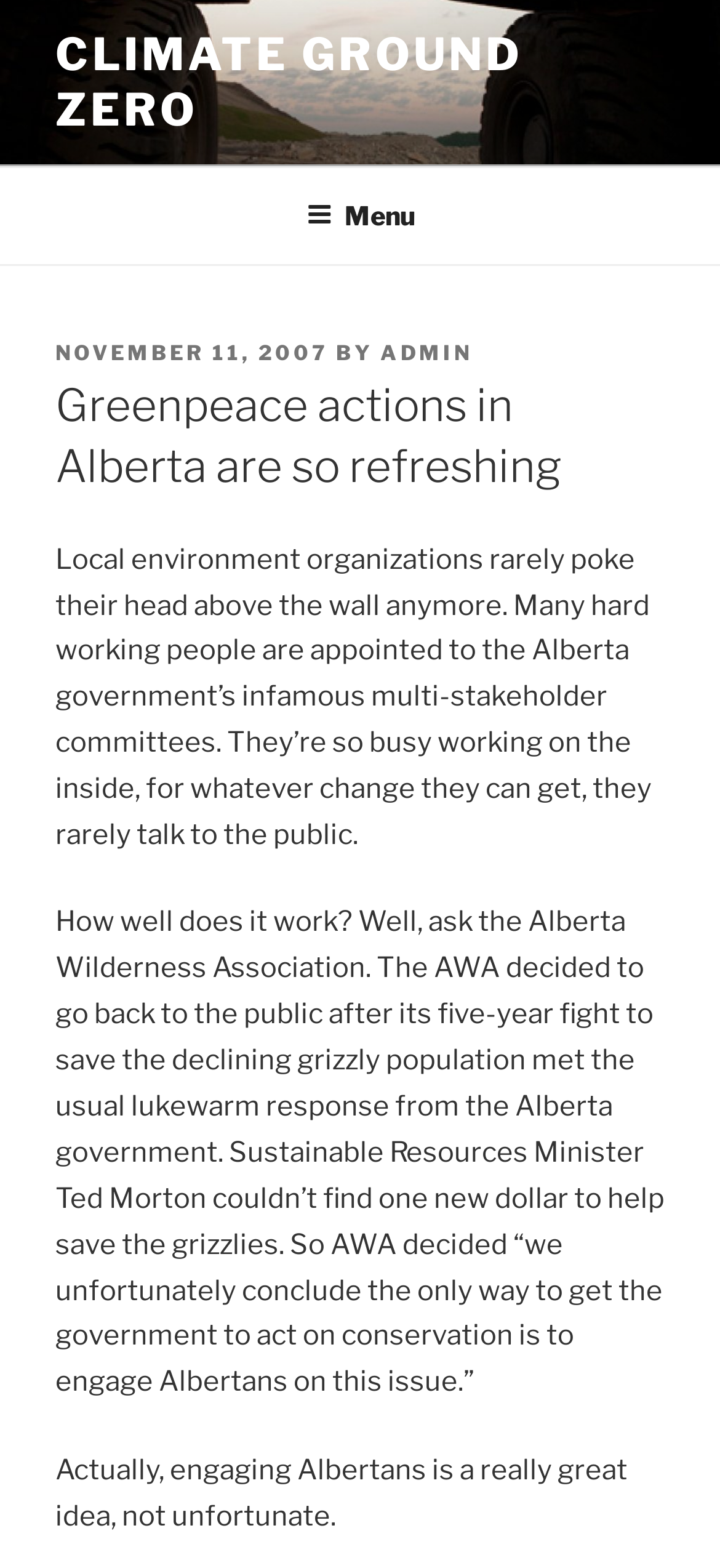Please provide a brief answer to the question using only one word or phrase: 
What is the name of the minister mentioned?

Ted Morton